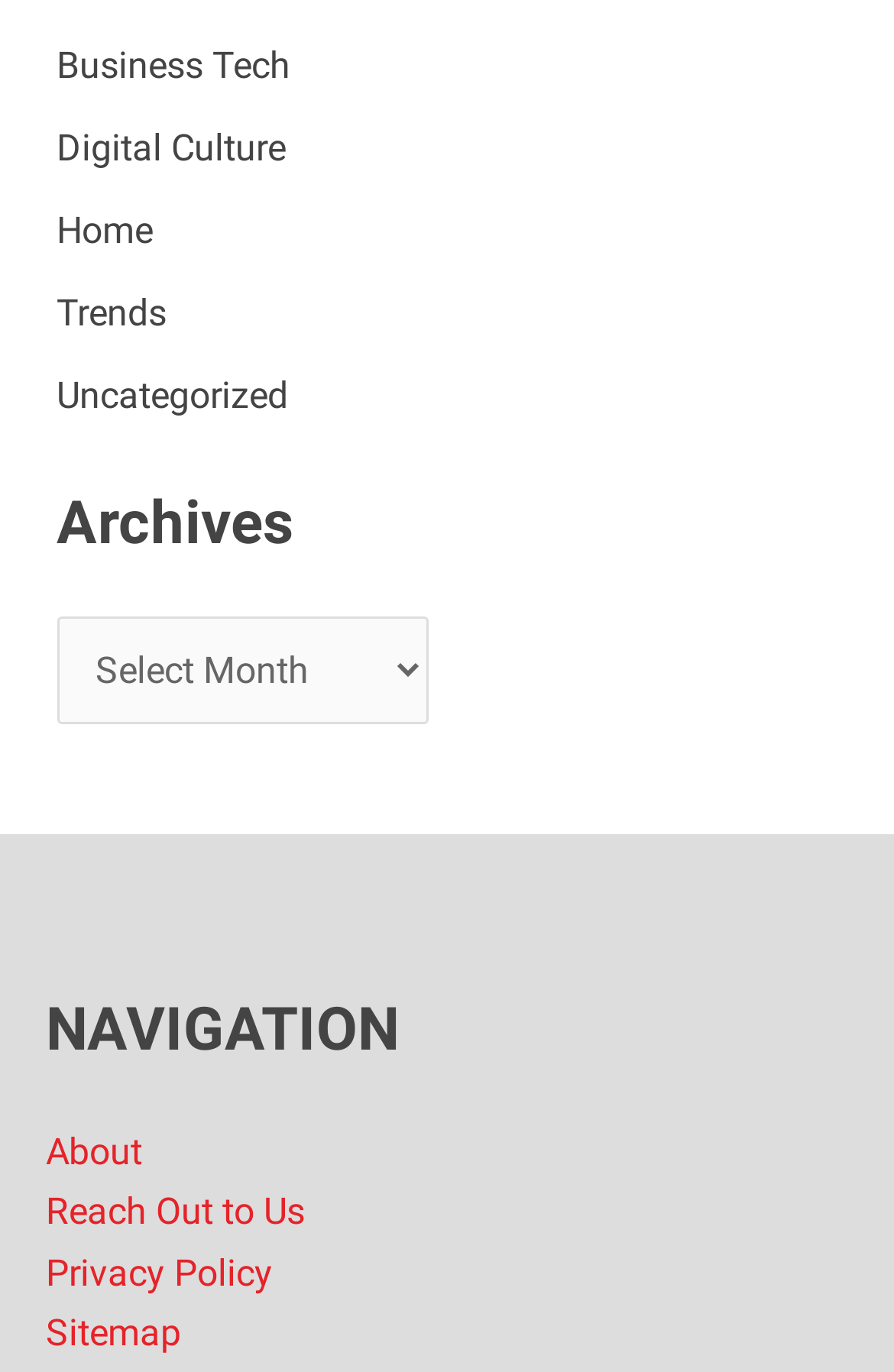How many navigation links are there?
Could you answer the question with a detailed and thorough explanation?

I counted the number of links under the 'NAVIGATION' heading, which are 'About', 'Reach Out to Us', 'Privacy Policy', and 'Sitemap', so there are 4 navigation links.